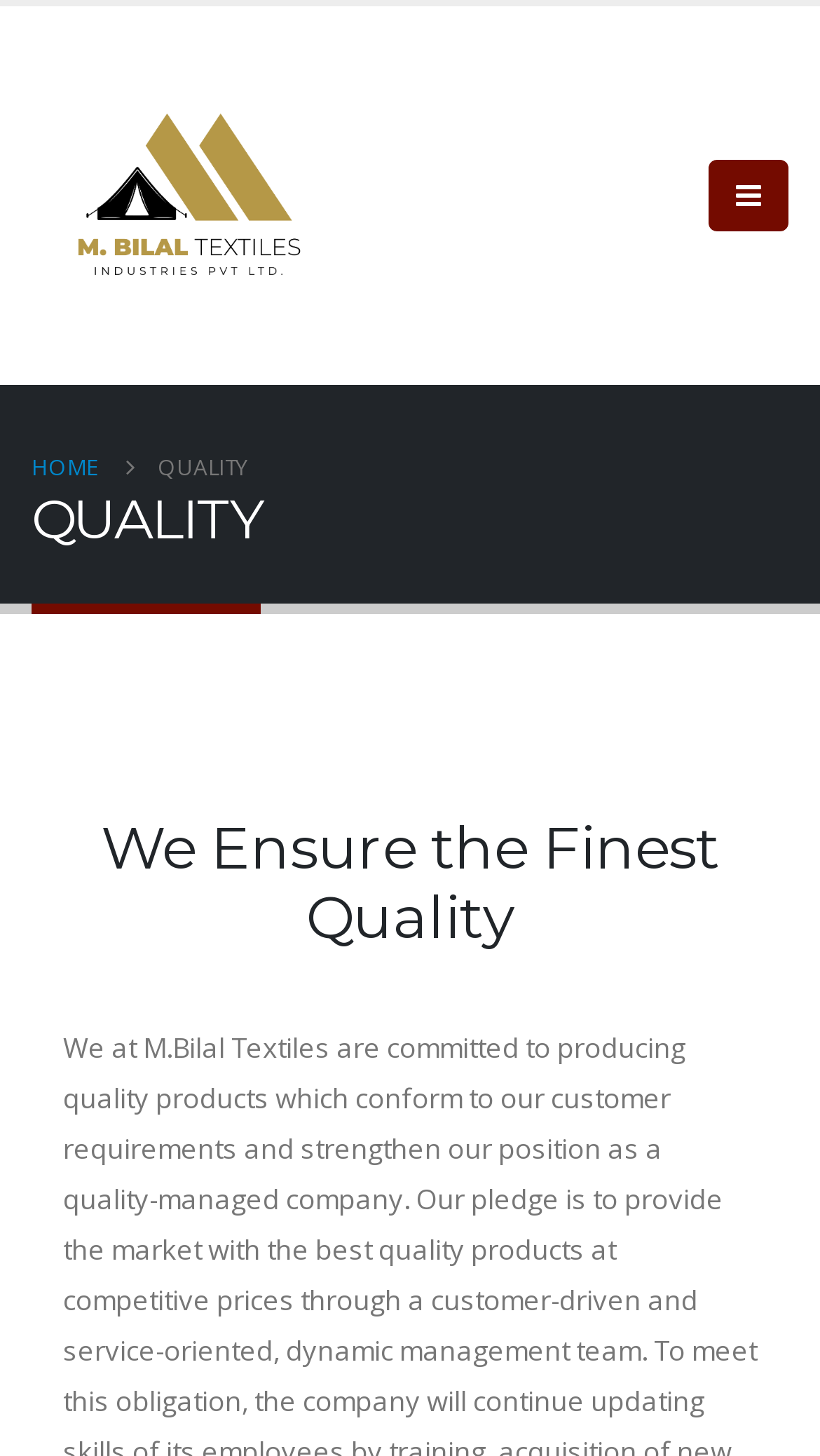What is the tone of the website?
Please use the image to provide a one-word or short phrase answer.

Professional